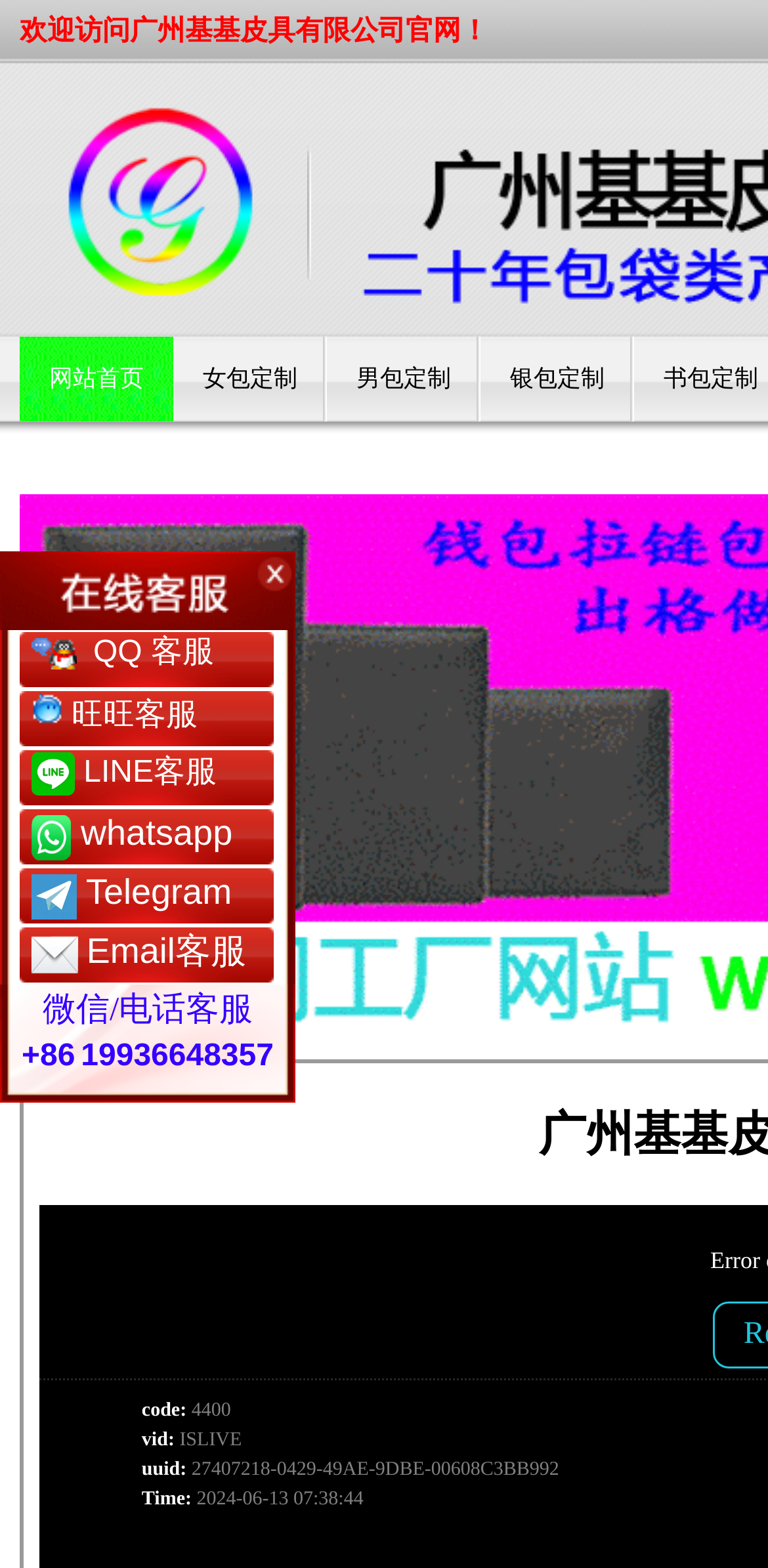Please locate the bounding box coordinates of the element that needs to be clicked to achieve the following instruction: "go to website homepage". The coordinates should be four float numbers between 0 and 1, i.e., [left, top, right, bottom].

[0.026, 0.215, 0.226, 0.269]